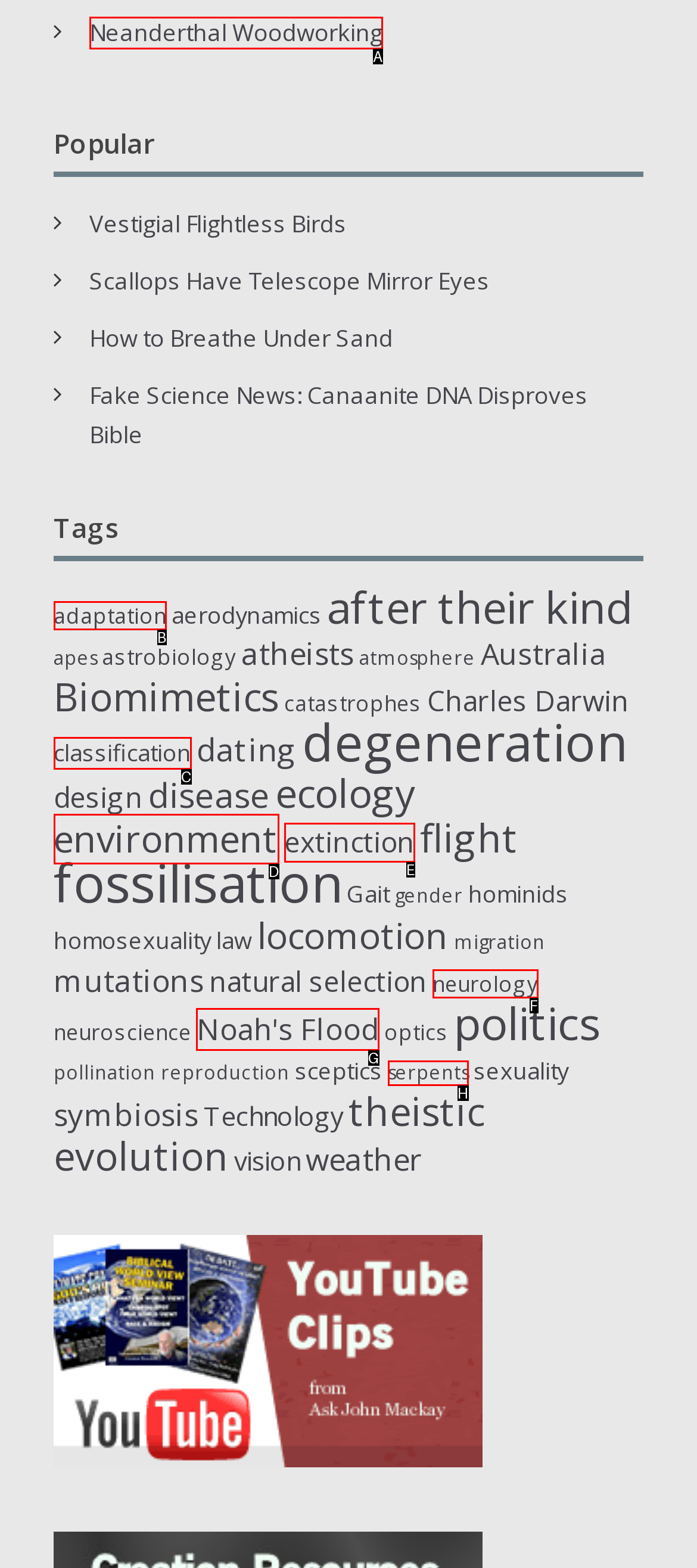Identify the correct UI element to click for this instruction: Learn about Lizzie Lu Luxury Treats
Respond with the appropriate option's letter from the provided choices directly.

None